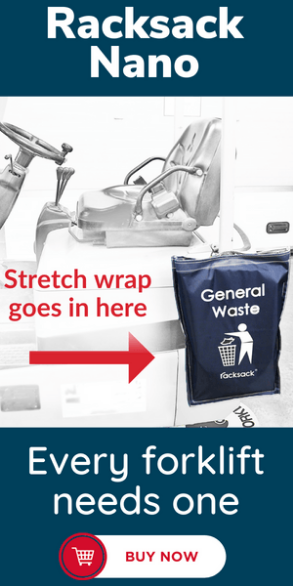Carefully observe the image and respond to the question with a detailed answer:
What type of waste is marked on the bag?

The image shows a waste bag with a clear marking, and the marking on the bag is 'General Waste', indicating the type of waste that should be disposed of in that bag.